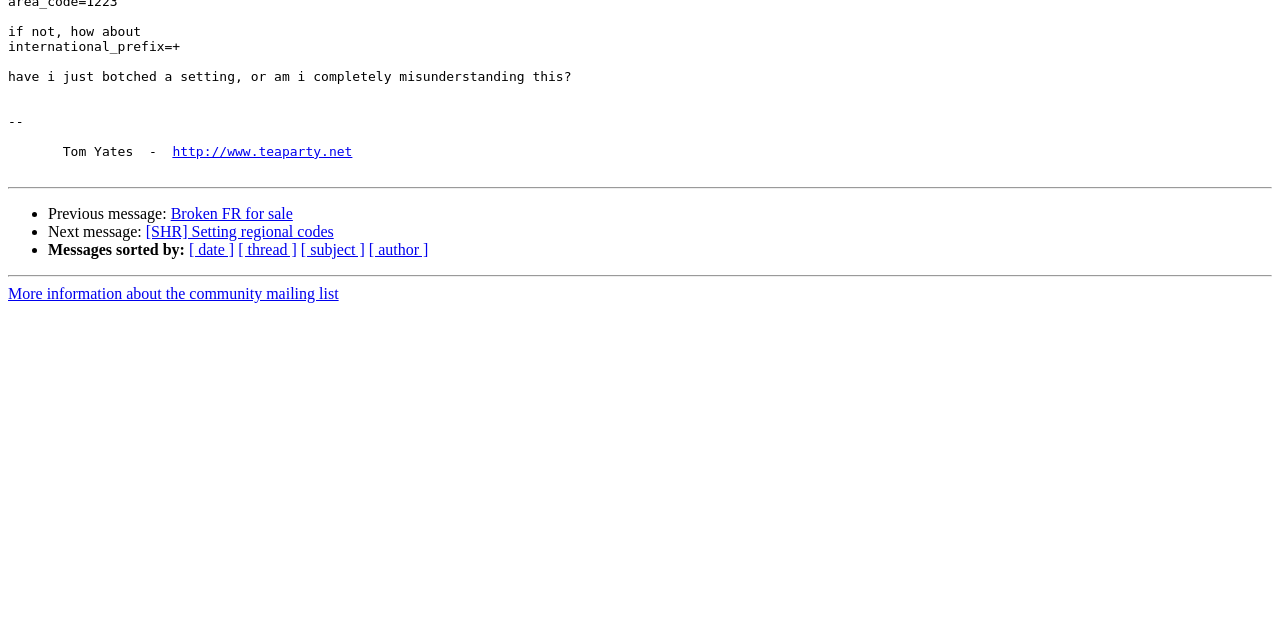Identify the bounding box for the UI element specified in this description: "http://www.teaparty.net". The coordinates must be four float numbers between 0 and 1, formatted as [left, top, right, bottom].

[0.135, 0.225, 0.275, 0.248]